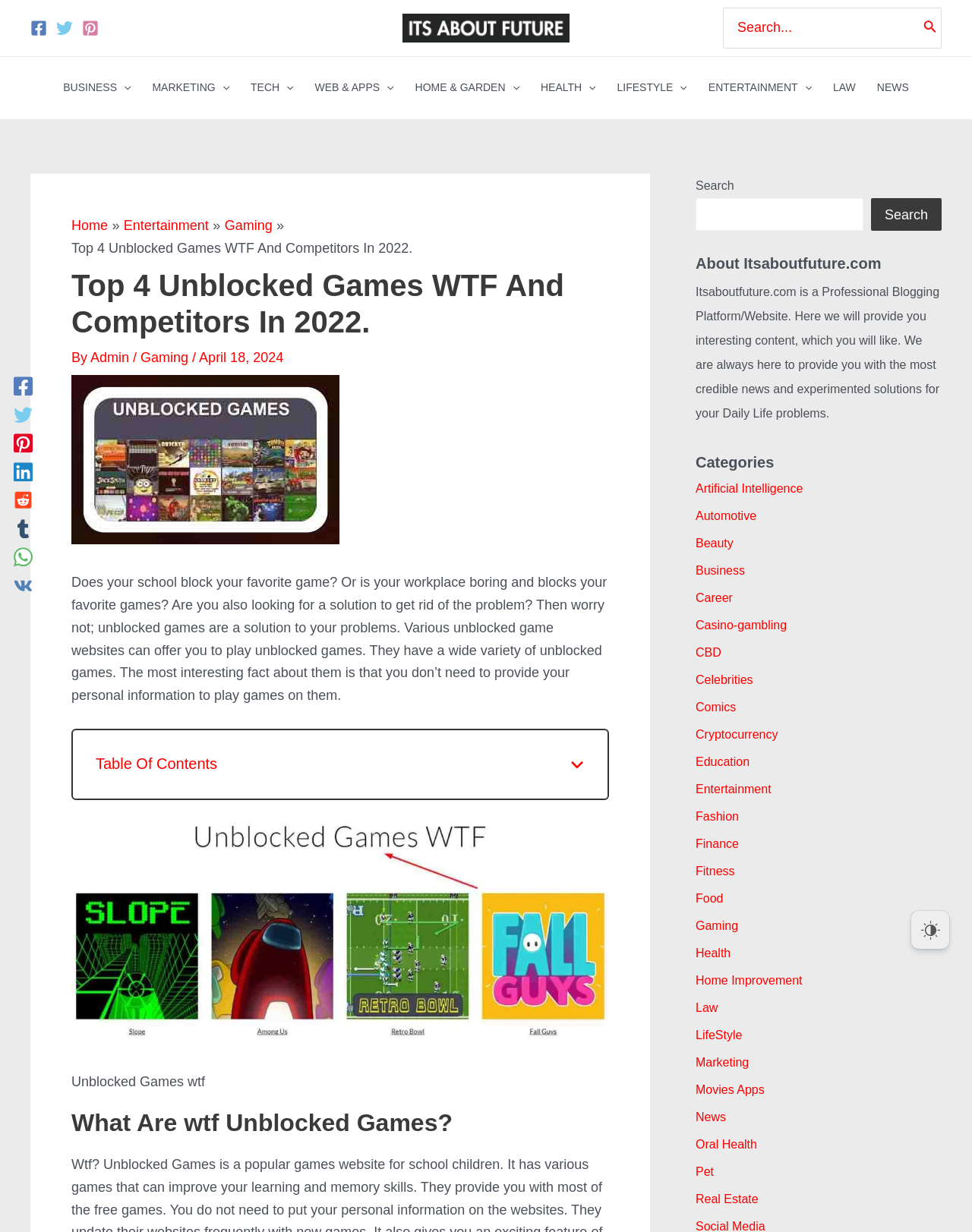Find the bounding box coordinates of the clickable element required to execute the following instruction: "Click on Facebook link". Provide the coordinates as four float numbers between 0 and 1, i.e., [left, top, right, bottom].

[0.031, 0.016, 0.048, 0.03]